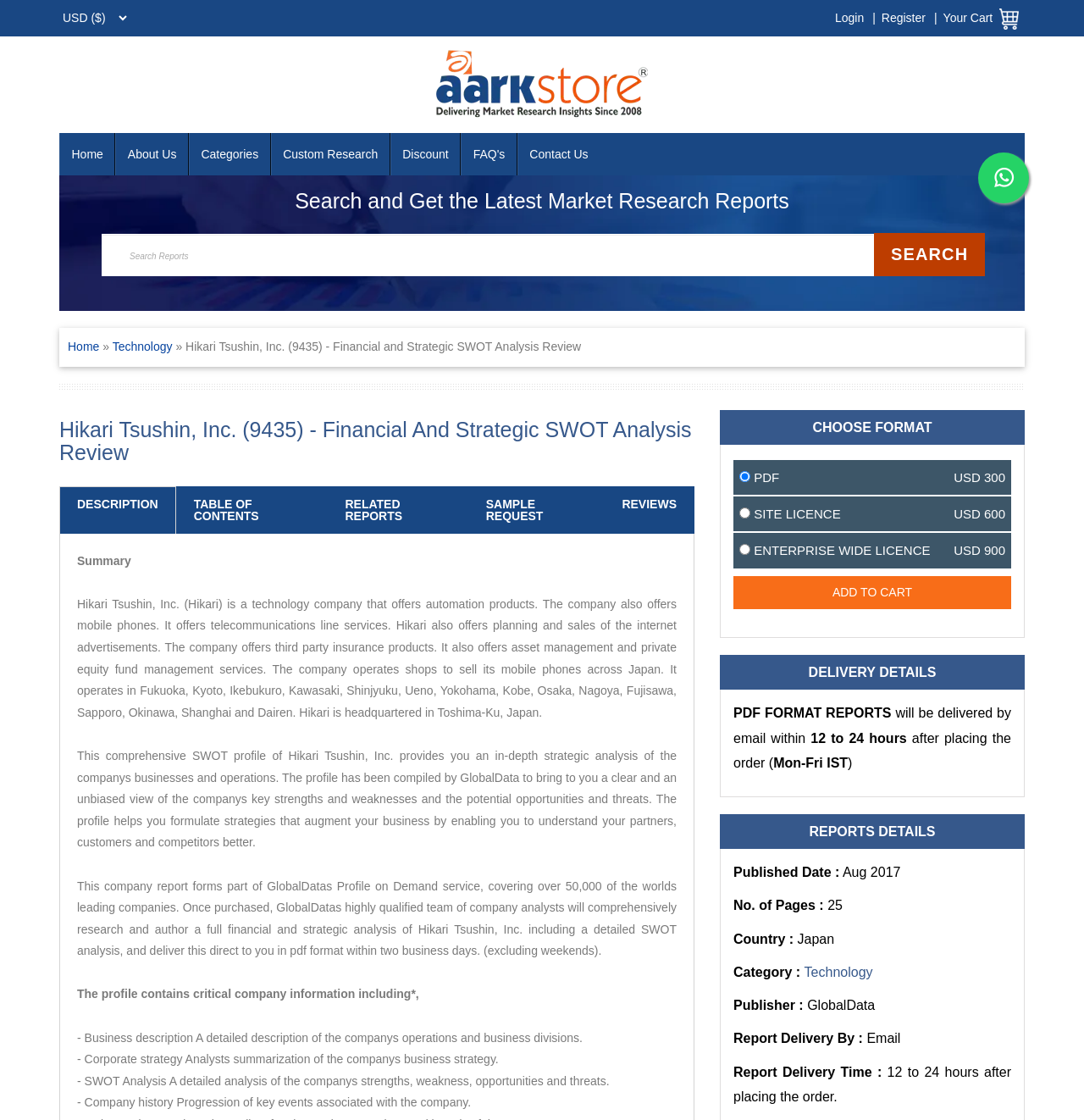What is the headline of the webpage?

Hikari Tsushin, Inc. (9435) - Financial And Strategic SWOT Analysis Review